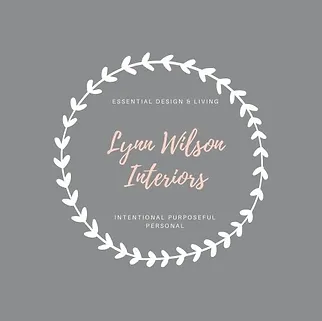What is written in a sophisticated script?
Please provide a single word or phrase as the answer based on the screenshot.

brand name